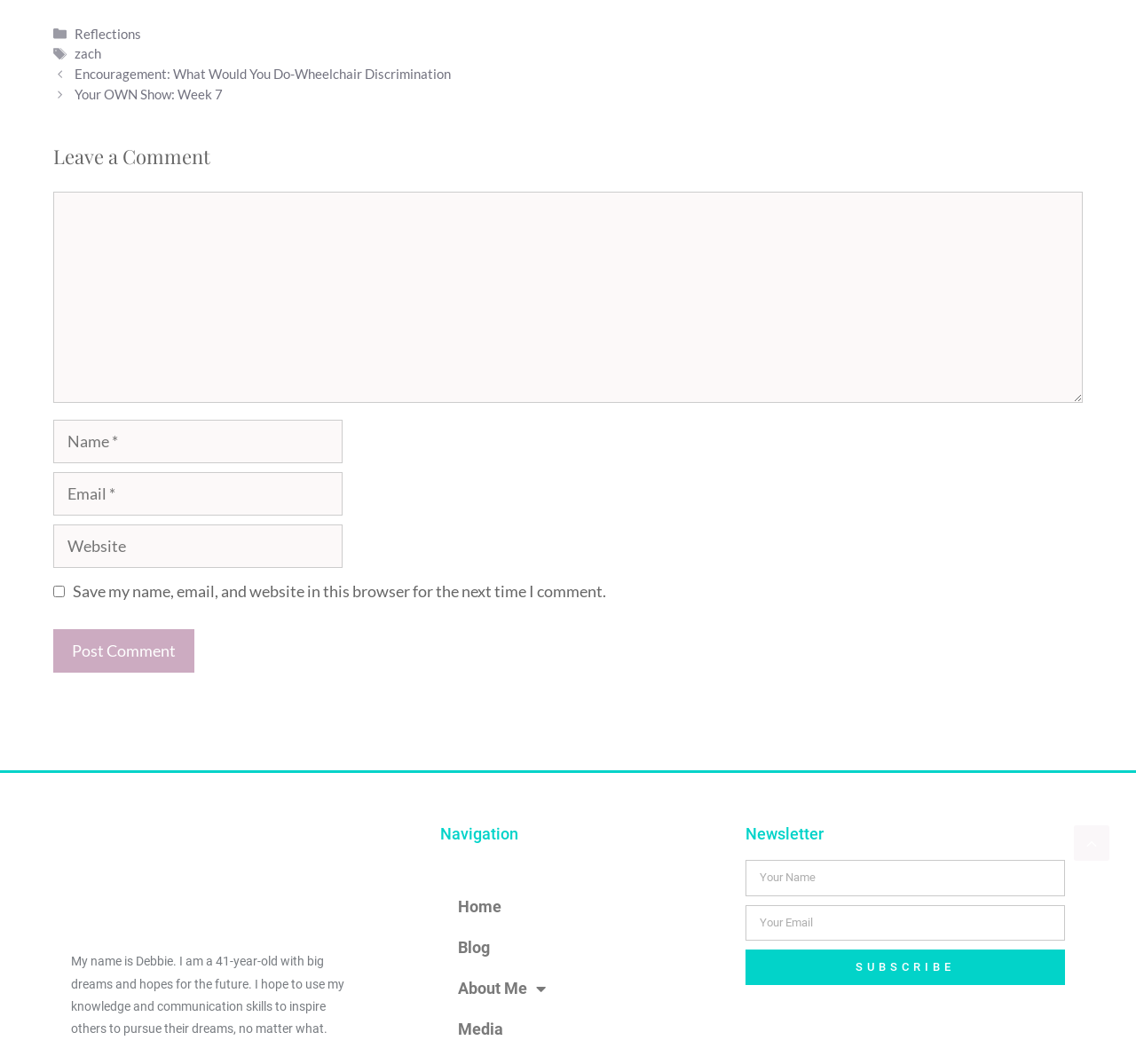Please identify the bounding box coordinates of the clickable area that will allow you to execute the instruction: "Go to the about me page".

[0.387, 0.91, 0.641, 0.949]